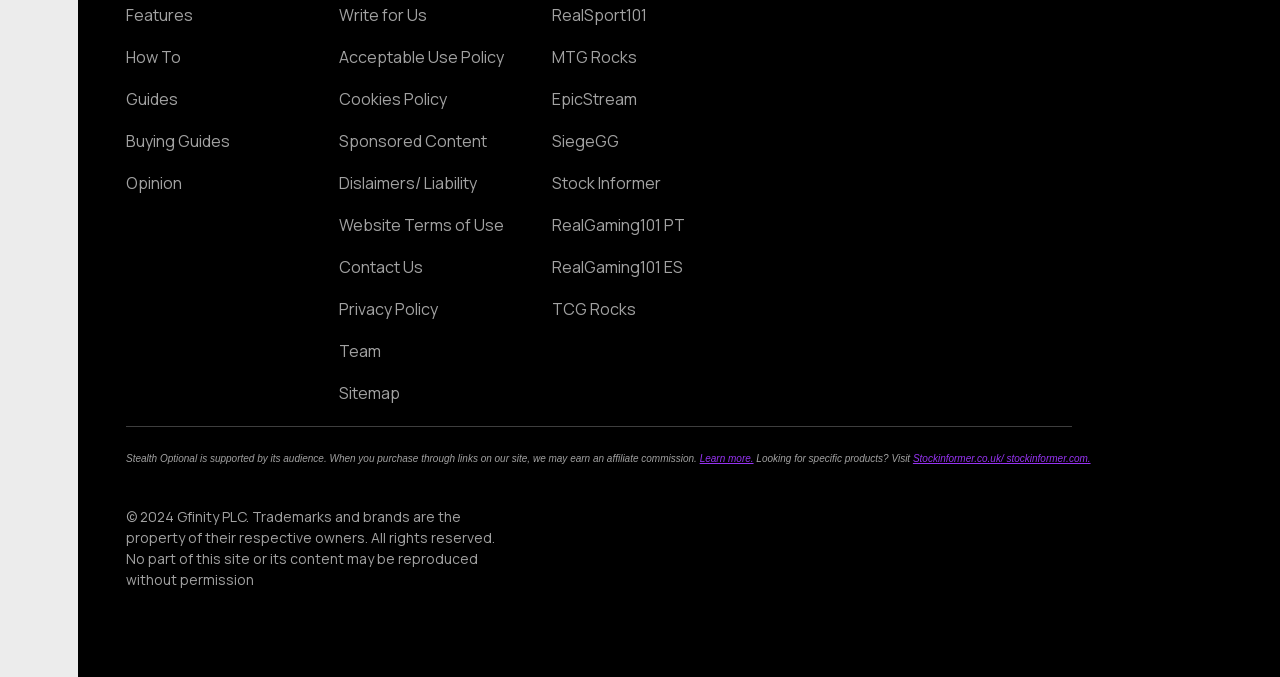What is the purpose of the 'Stealth Optional' website? Observe the screenshot and provide a one-word or short phrase answer.

Product reviews and affiliate marketing